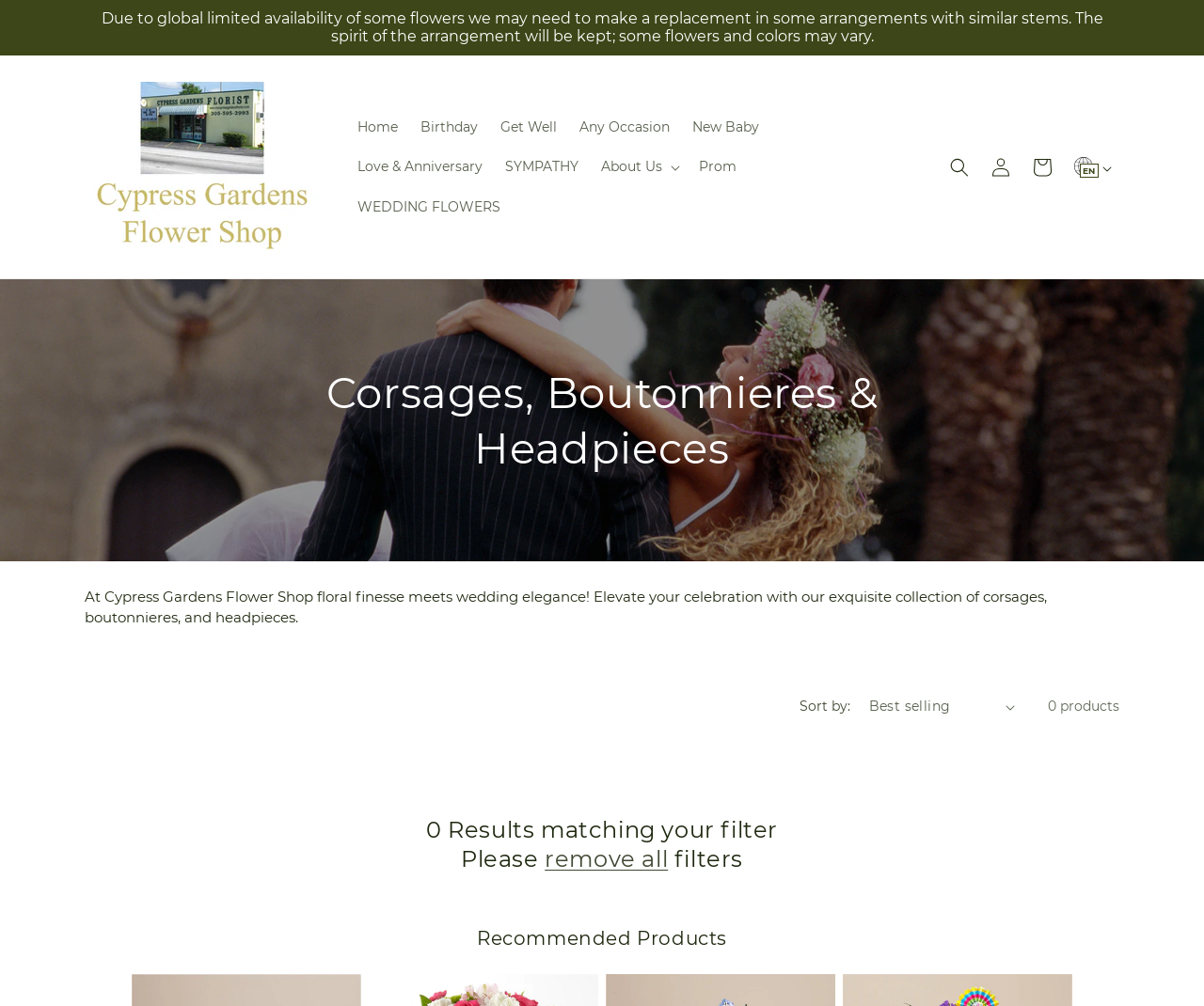What is the purpose of the button with the text 'About Us'?
By examining the image, provide a one-word or phrase answer.

To navigate to the about us page